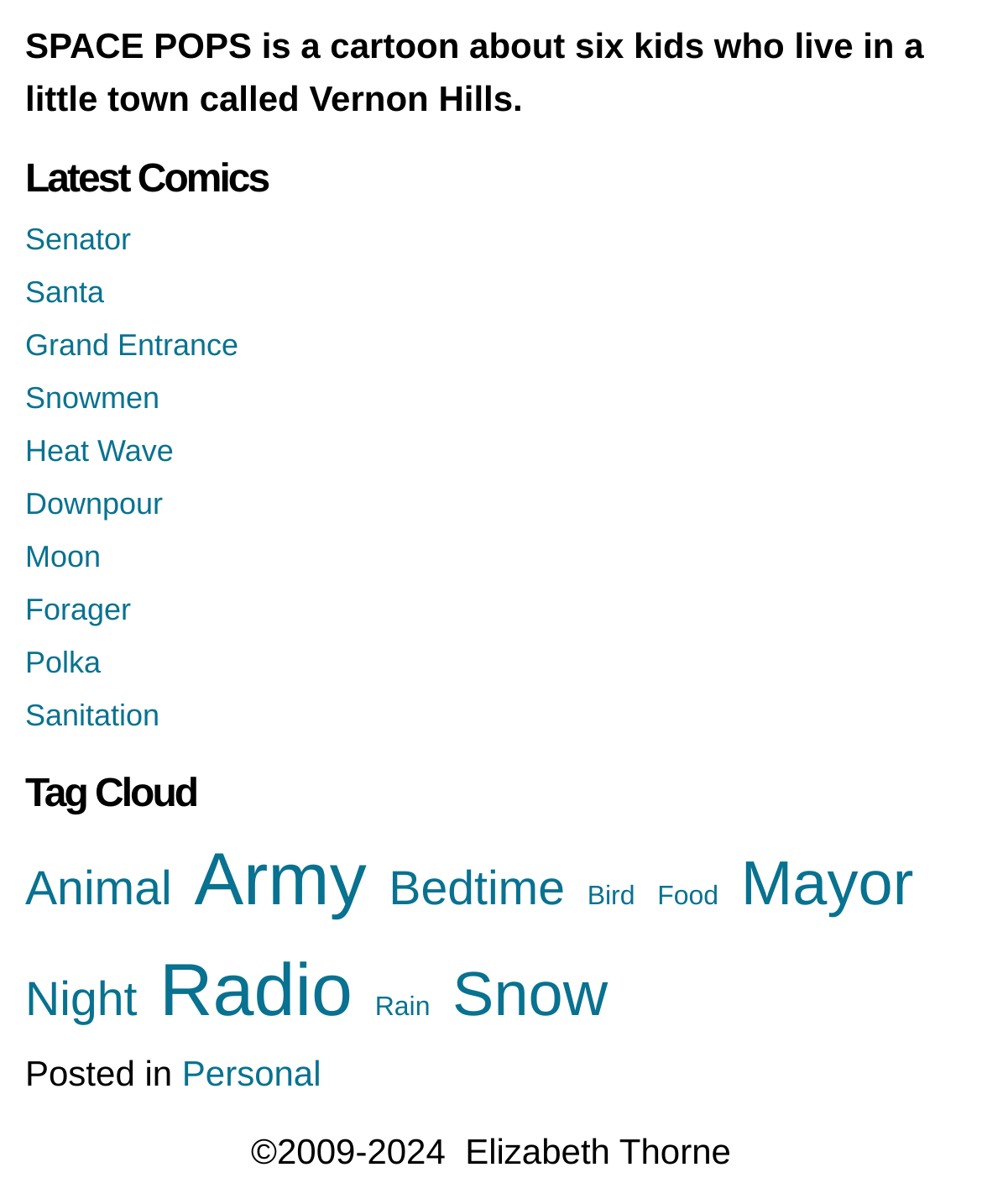Please determine the bounding box coordinates of the element to click on in order to accomplish the following task: "Click the logo". Ensure the coordinates are four float numbers ranging from 0 to 1, i.e., [left, top, right, bottom].

None